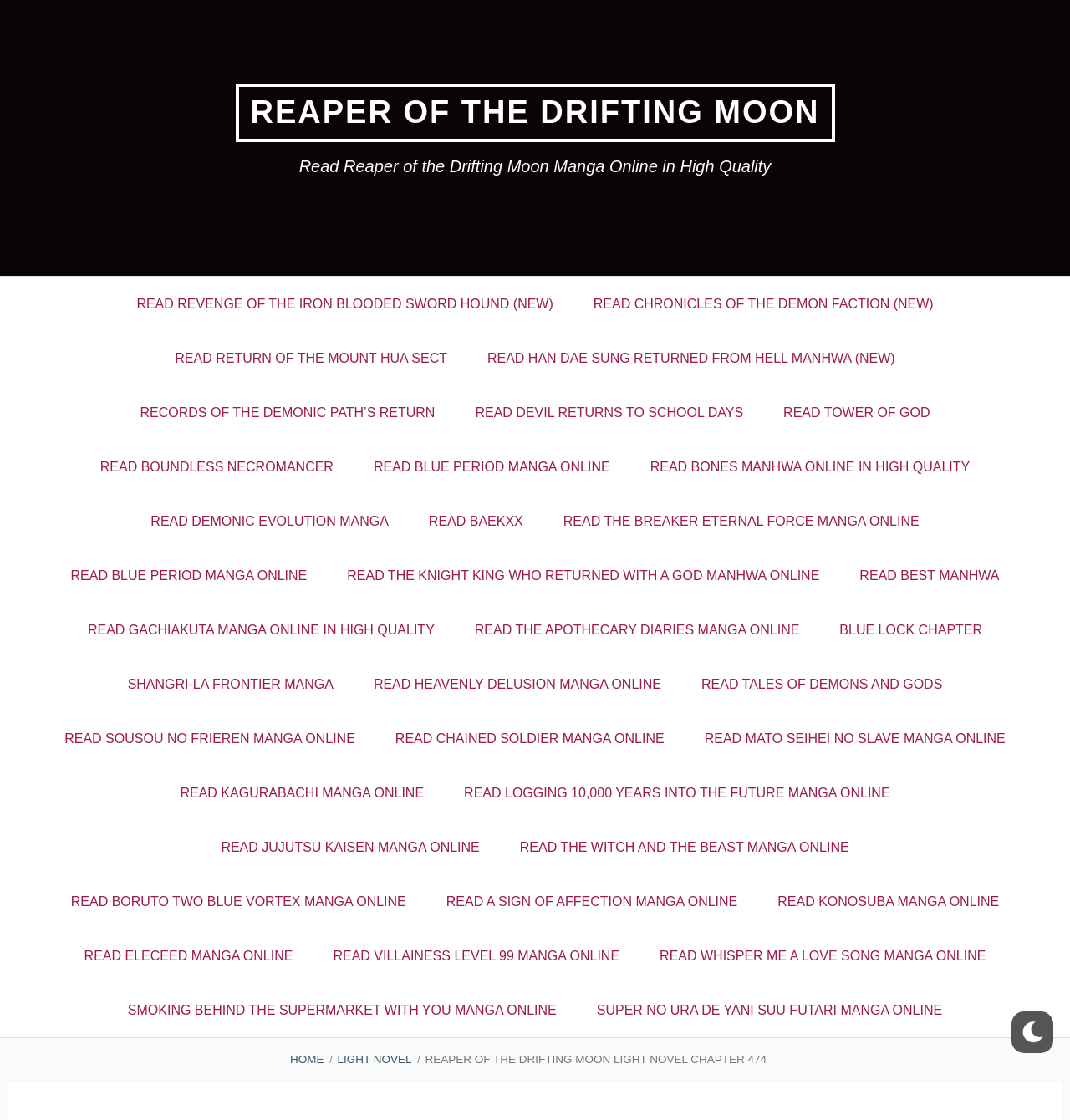Please find the bounding box coordinates of the element that must be clicked to perform the given instruction: "Click on READ REVENGE OF THE IRON BLOODED SWORD HOUND". The coordinates should be four float numbers from 0 to 1, i.e., [left, top, right, bottom].

[0.109, 0.247, 0.536, 0.295]